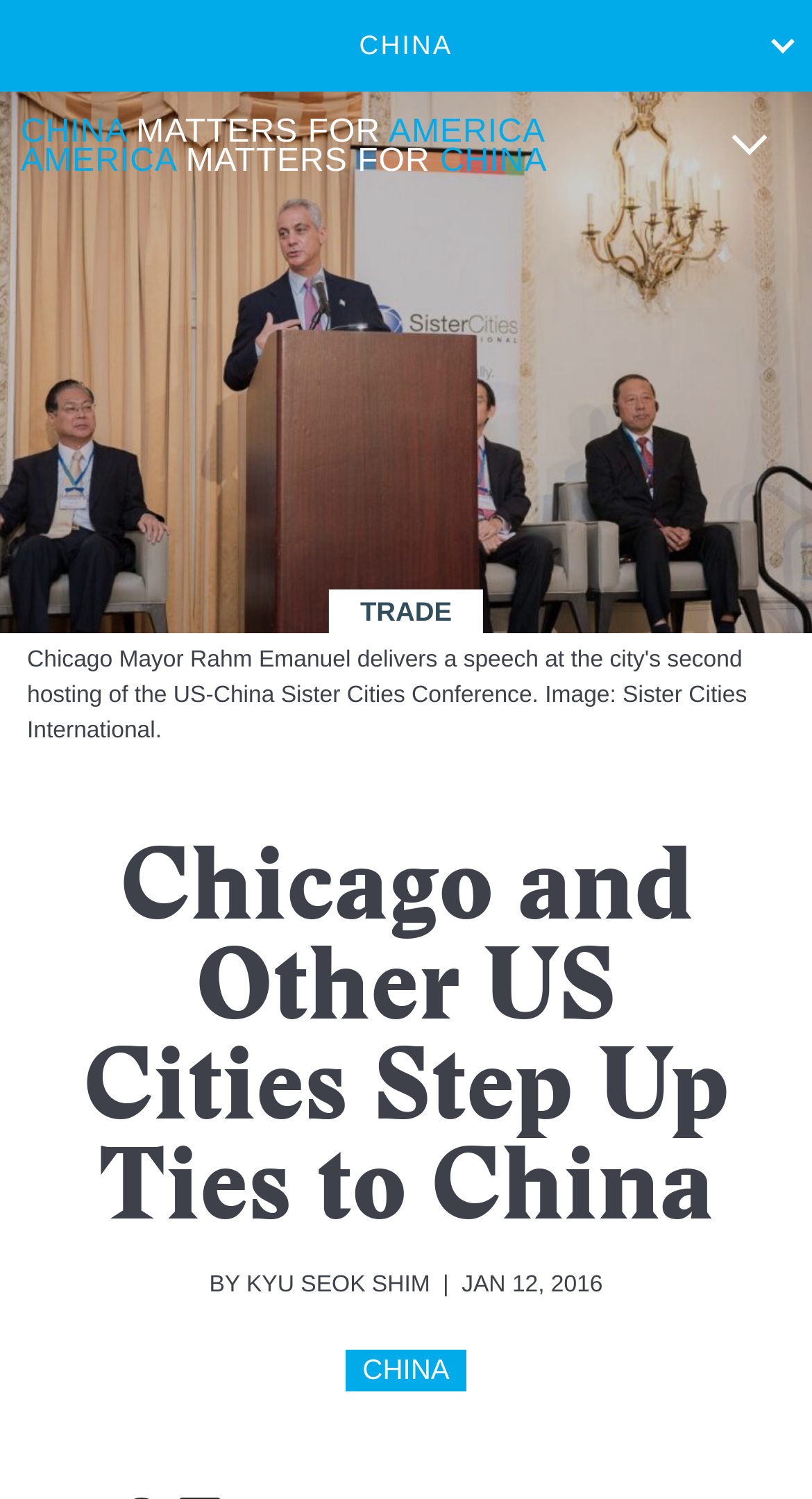What is the topic of the article?
Answer the question in as much detail as possible.

I found the topic of the article by looking at the article title and the subheadings. The title 'Chicago and Other US Cities Step Up Ties to China' and the subheading 'CHINA' indicate that the article is about the relationship between US cities and China.